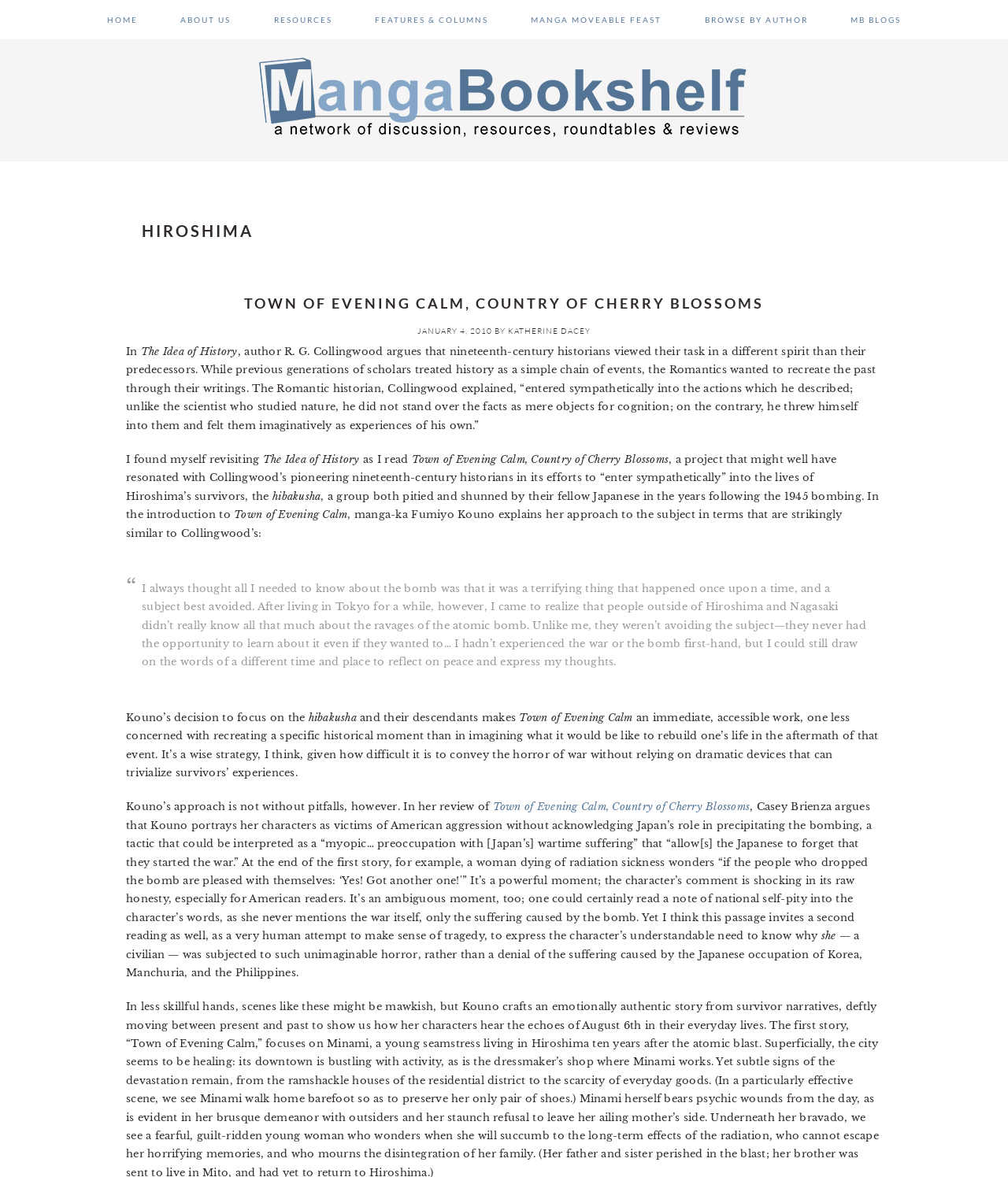What is the event being discussed in the manga?
Please answer using one word or phrase, based on the screenshot.

The 1945 bombing of Hiroshima